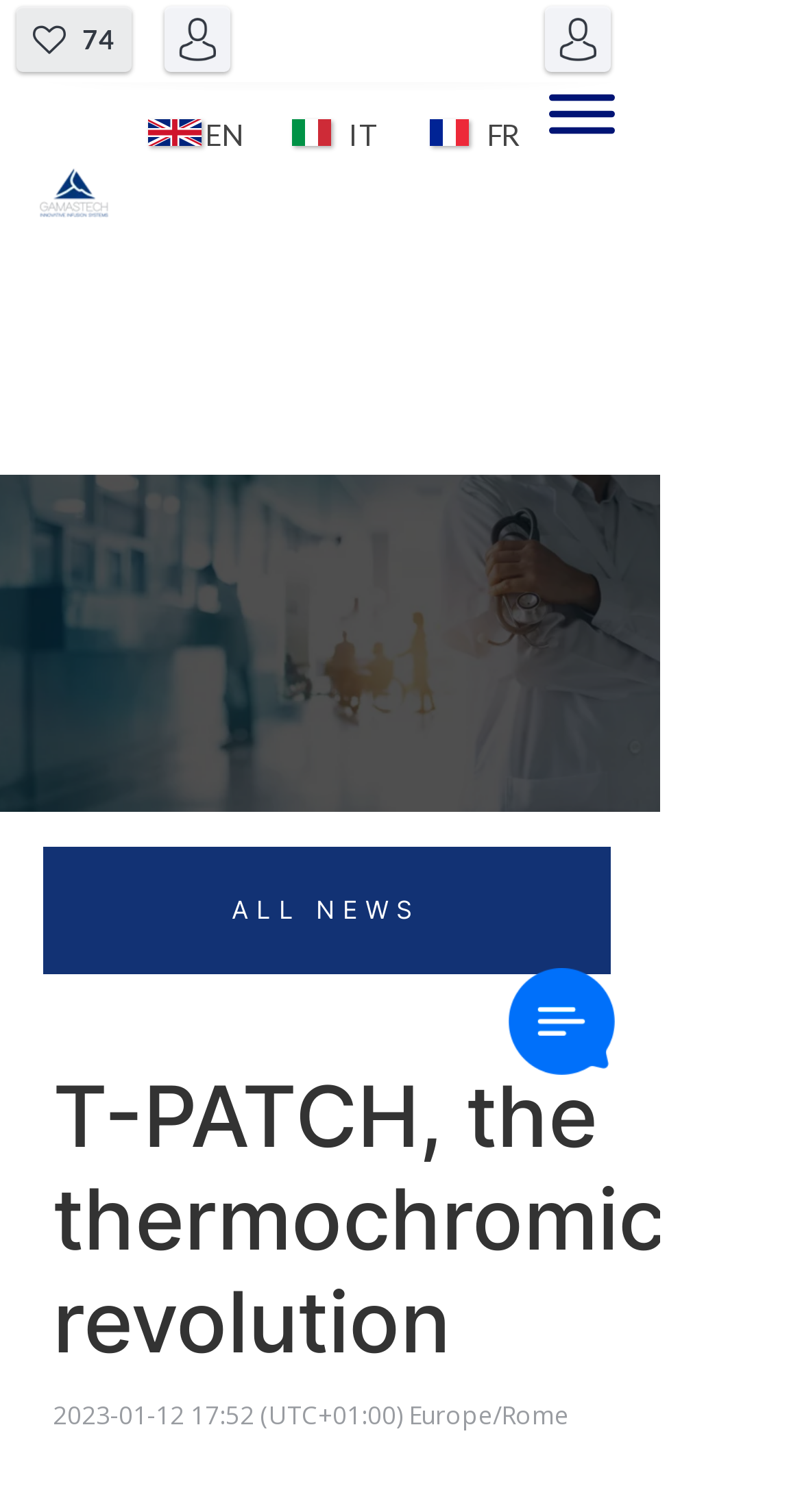Please provide the bounding box coordinates for the UI element as described: "ALL NEWS". The coordinates must be four floats between 0 and 1, represented as [left, top, right, bottom].

[0.053, 0.56, 0.76, 0.644]